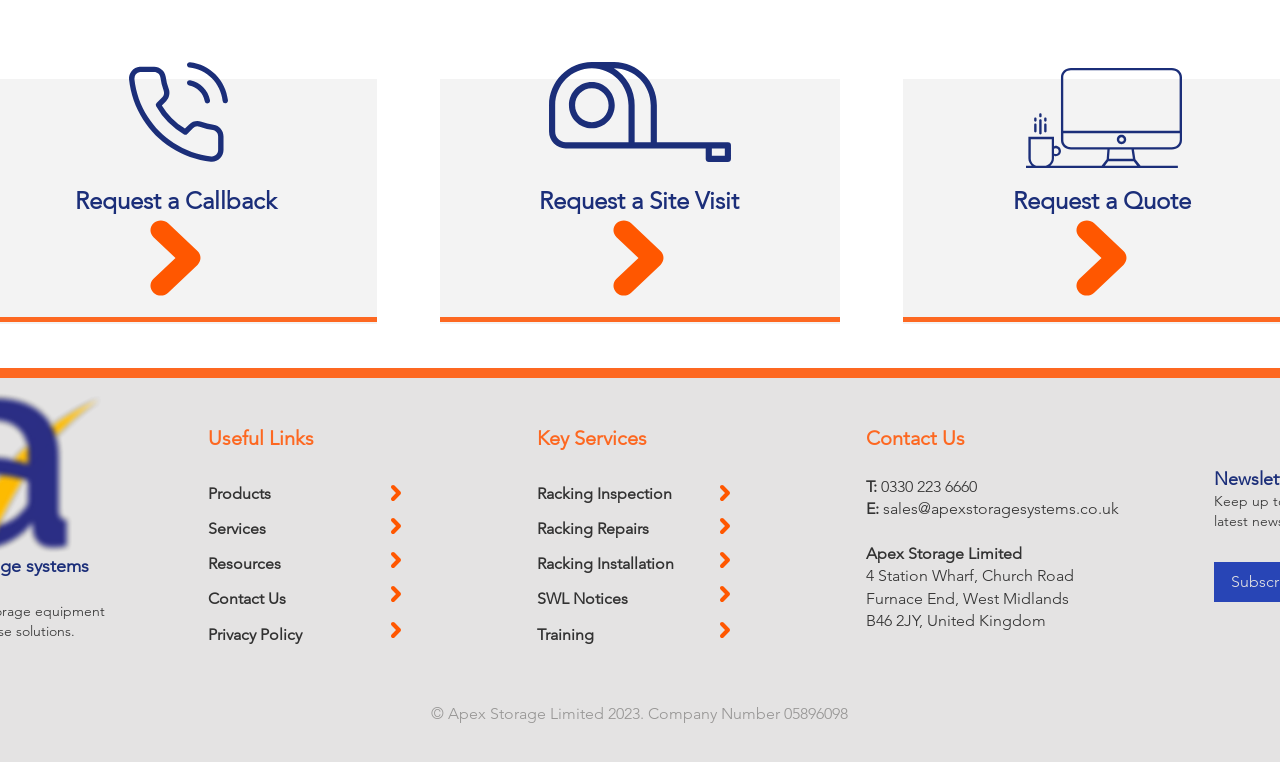What services are offered?
Provide an in-depth answer to the question, covering all aspects.

I found the services offered by the company in the 'Key Services' section, which includes 'Racking Inspection', 'Racking Repairs', 'Racking Installation', 'SWL Notices', and 'Training'.